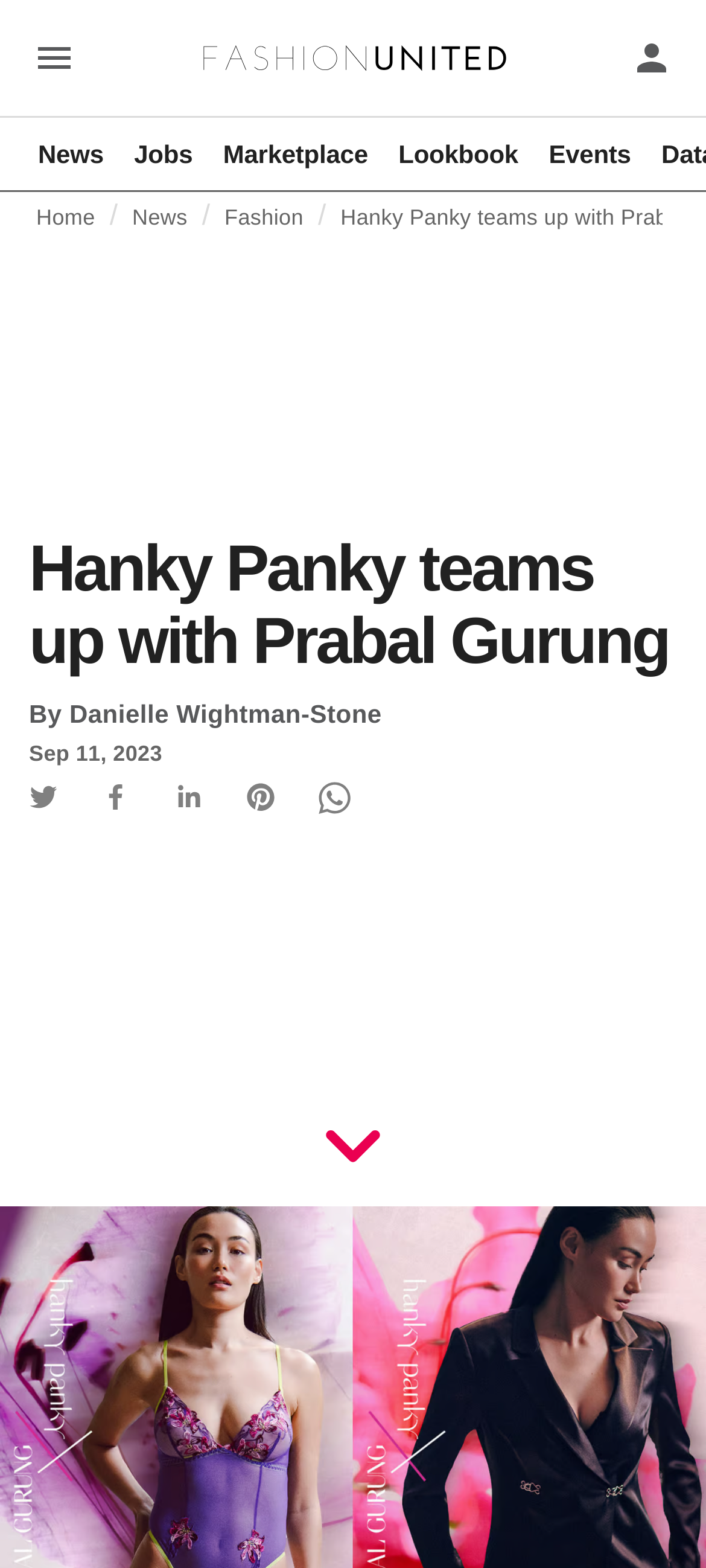Create a detailed summary of the webpage's content and design.

The webpage is about Hanky Panky's limited-edition capsule collection with fashion designer Prabal Gurung for autumn/winter 2023. At the top left corner, there is a menu icon, and next to it, a link to "FashionUnited" with its logo. On the top right corner, there is a user icon and a simple menu control.

Below the top section, there are five links: "News", "Jobs", "Marketplace", "Lookbook", and "Events", arranged horizontally from left to right. Underneath these links, there are six more links: "Home", "News", "Fashion", and three others, also arranged horizontally.

The main content of the webpage is an article about Hanky Panky's collaboration with Prabal Gurung. The article's title, "Hanky Panky teams up with Prabal Gurung", is a heading at the top of the content section. Below the title, there is a link to the author, Danielle Wightman-Stone, and a timestamp, "September 11, 2023 at 8:48:11 a.m. UTC", which is displayed as "Sep 11, 2023". 

On the right side of the article, there are five social media buttons: Twitter, Facebook, Linkedin, Pinterest, and Whatsapp, each with its respective icon. At the bottom of the article, there is an image with the text "Scroll down to read more".